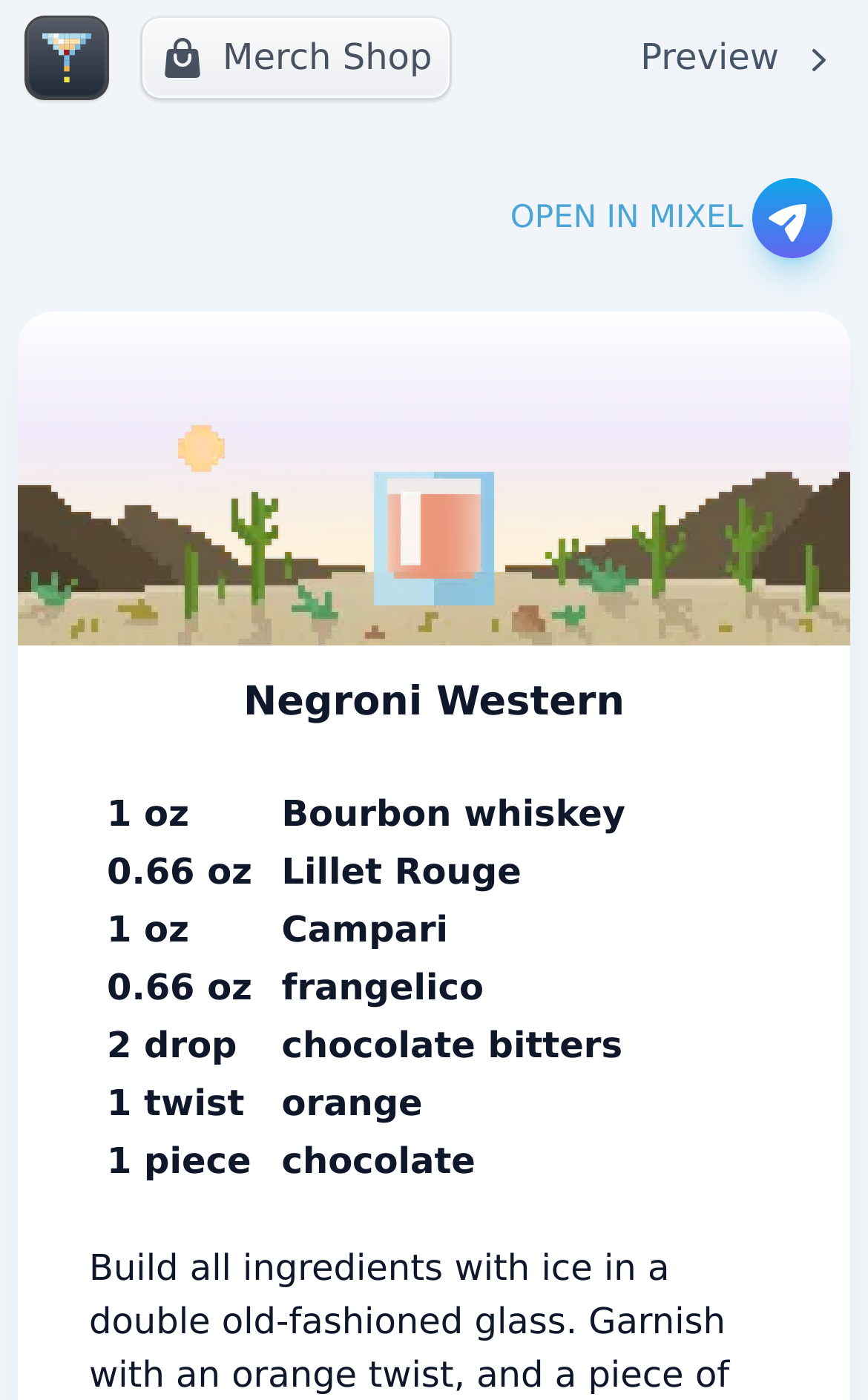How many ingredients are in the Negroni Western recipe?
Refer to the image and provide a one-word or short phrase answer.

6